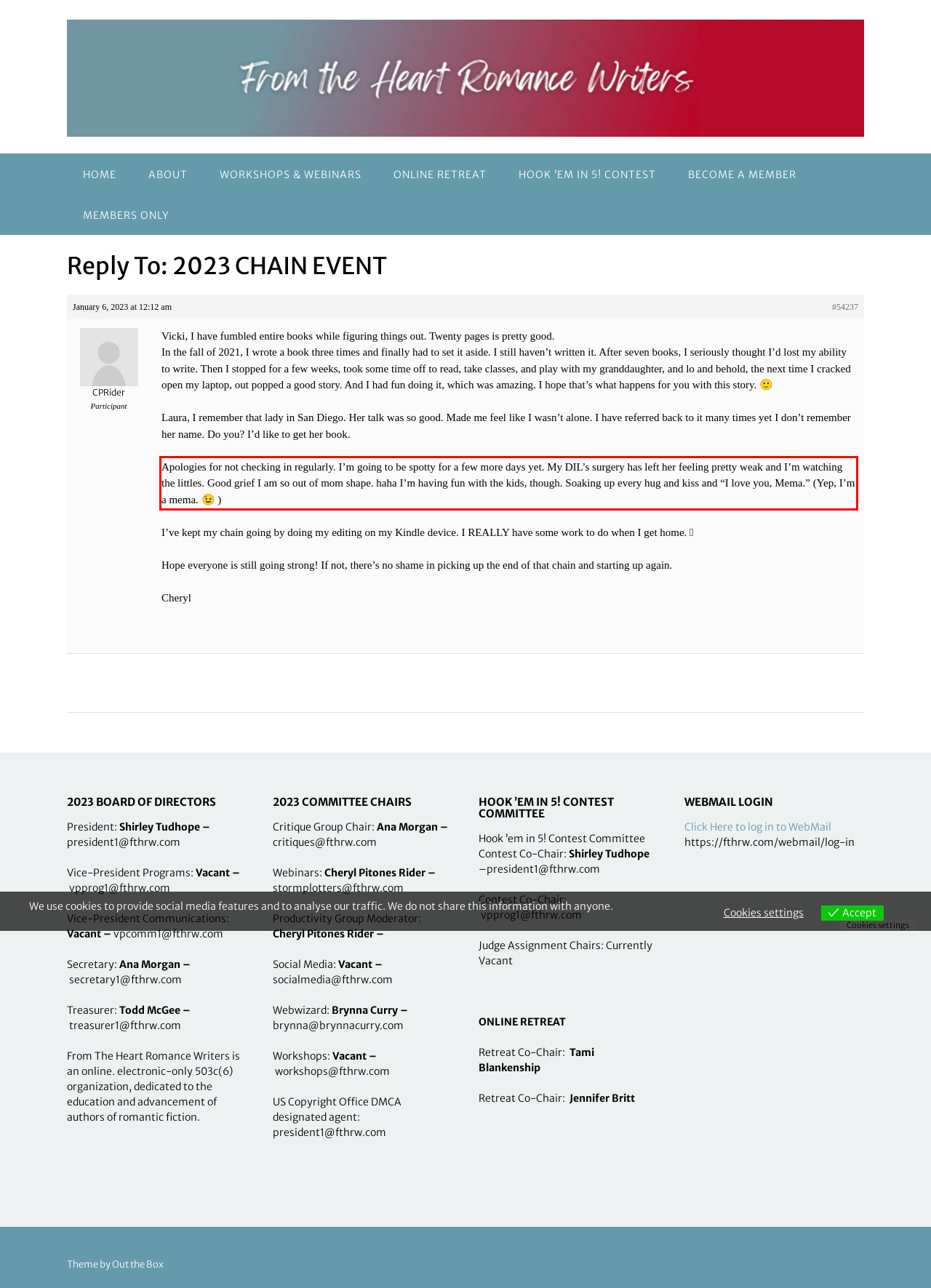Identify the text within the red bounding box on the webpage screenshot and generate the extracted text content.

Apologies for not checking in regularly. I’m going to be spotty for a few more days yet. My DIL’s surgery has left her feeling pretty weak and I’m watching the littles. Good grief I am so out of mom shape. haha I’m having fun with the kids, though. Soaking up every hug and kiss and “I love you, Mema.” (Yep, I’m a mema. 😉 )